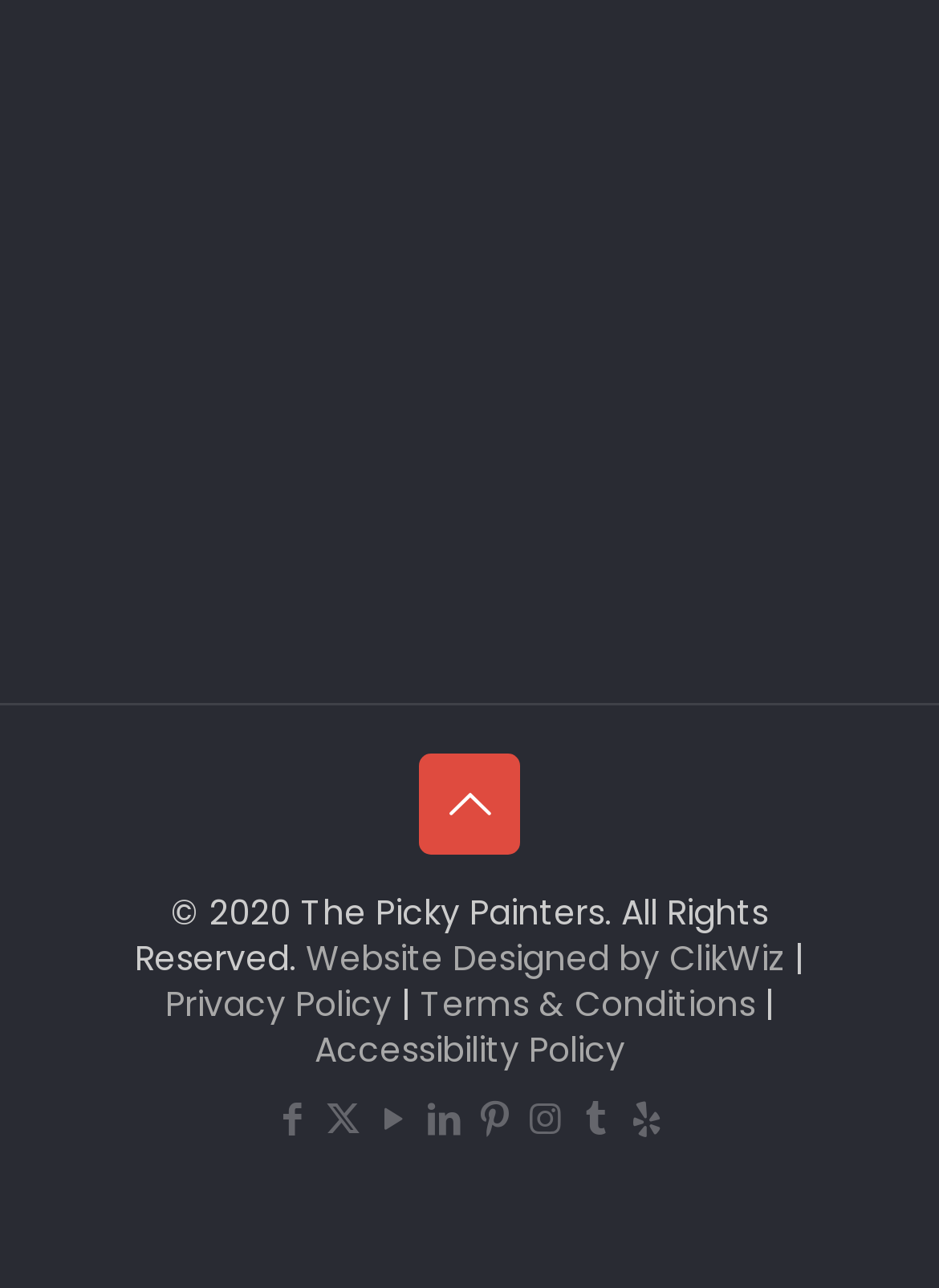Please locate the bounding box coordinates of the element that needs to be clicked to achieve the following instruction: "Click the Back to top icon". The coordinates should be four float numbers between 0 and 1, i.e., [left, top, right, bottom].

[0.446, 0.585, 0.554, 0.663]